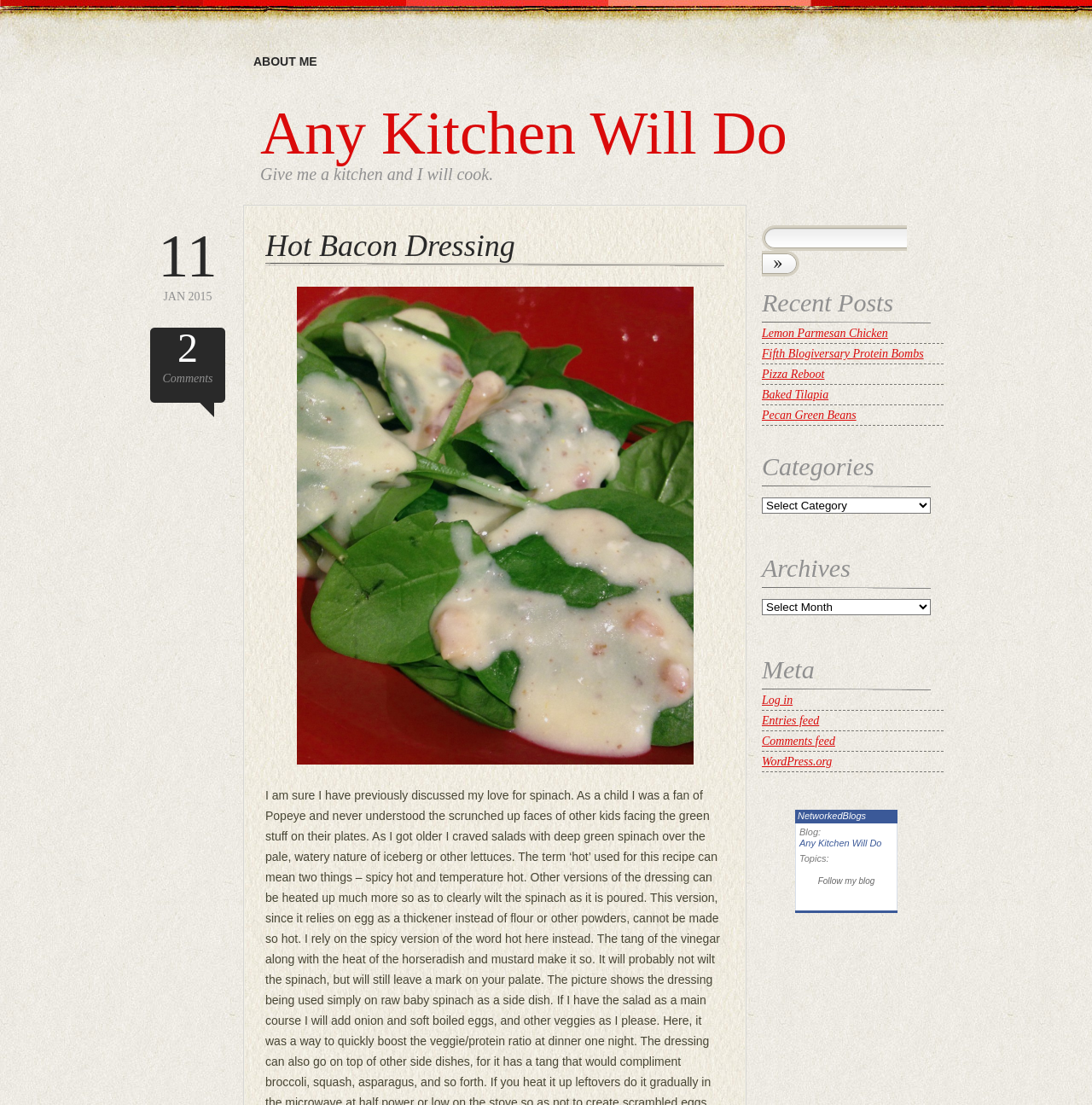Determine the bounding box coordinates of the target area to click to execute the following instruction: "Search for a recipe."

[0.698, 0.204, 0.852, 0.25]